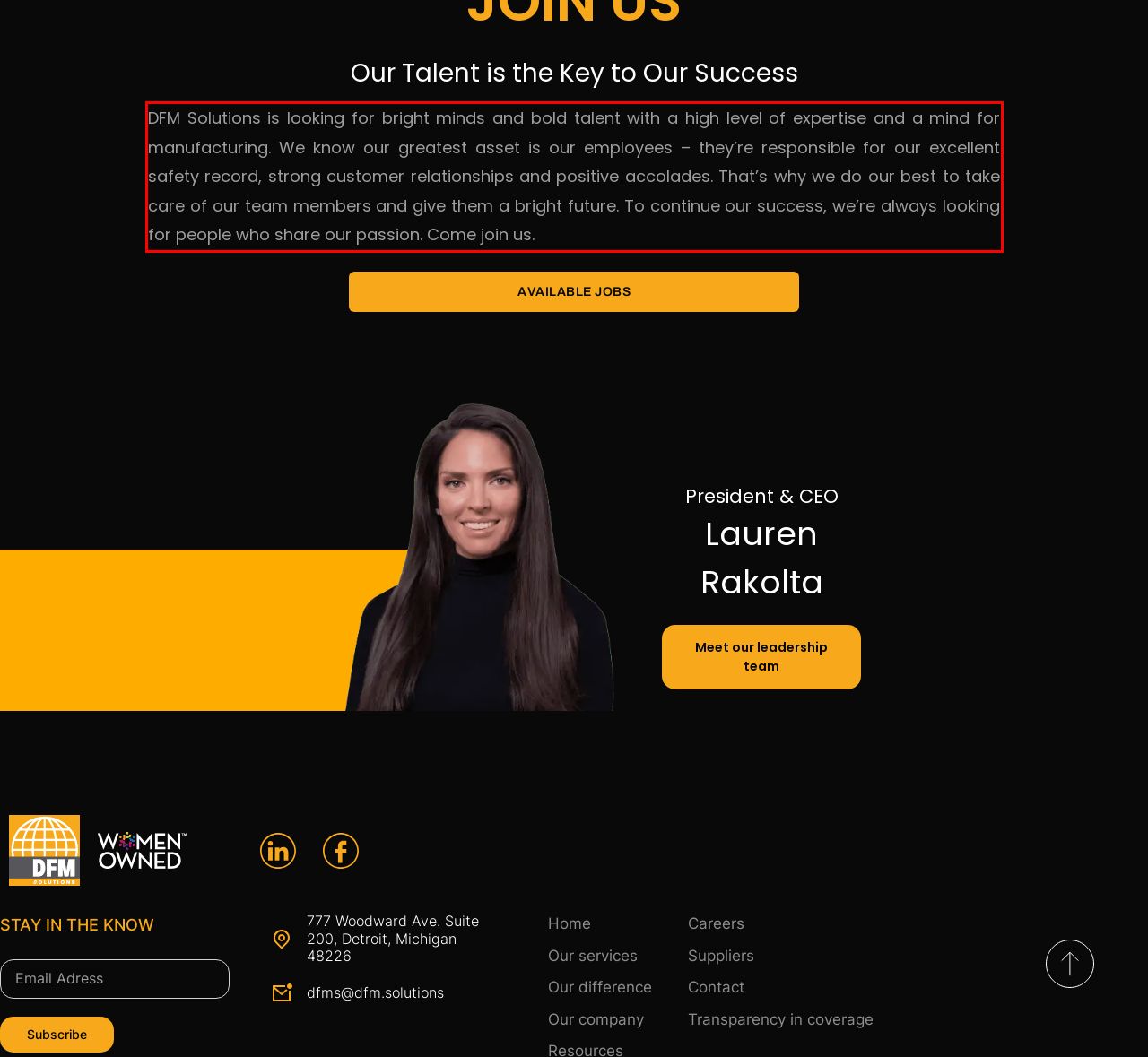Examine the screenshot of the webpage, locate the red bounding box, and perform OCR to extract the text contained within it.

DFM Solutions is looking for bright minds and bold talent with a high level of expertise and a mind for manufacturing. We know our greatest asset is our employees – they’re responsible for our excellent safety record, strong customer relationships and positive accolades. That’s why we do our best to take care of our team members and give them a bright future. To continue our success, we’re always looking for people who share our passion. Come join us.